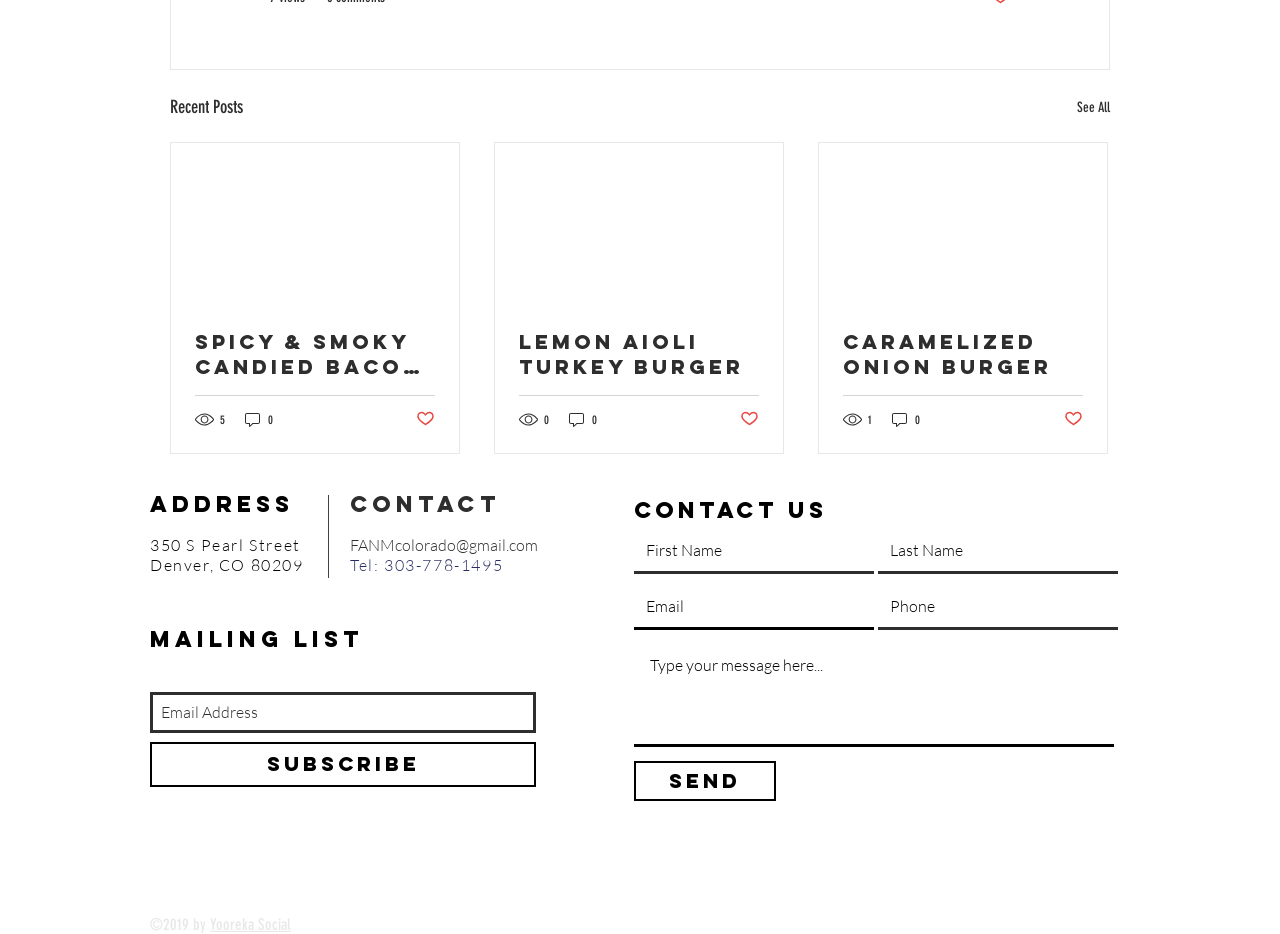What is the phone number of the restaurant?
Please provide a detailed answer to the question.

I found the phone number by looking at the 'CONTACT' section on the webpage, which lists the phone number as 303-778-1495.